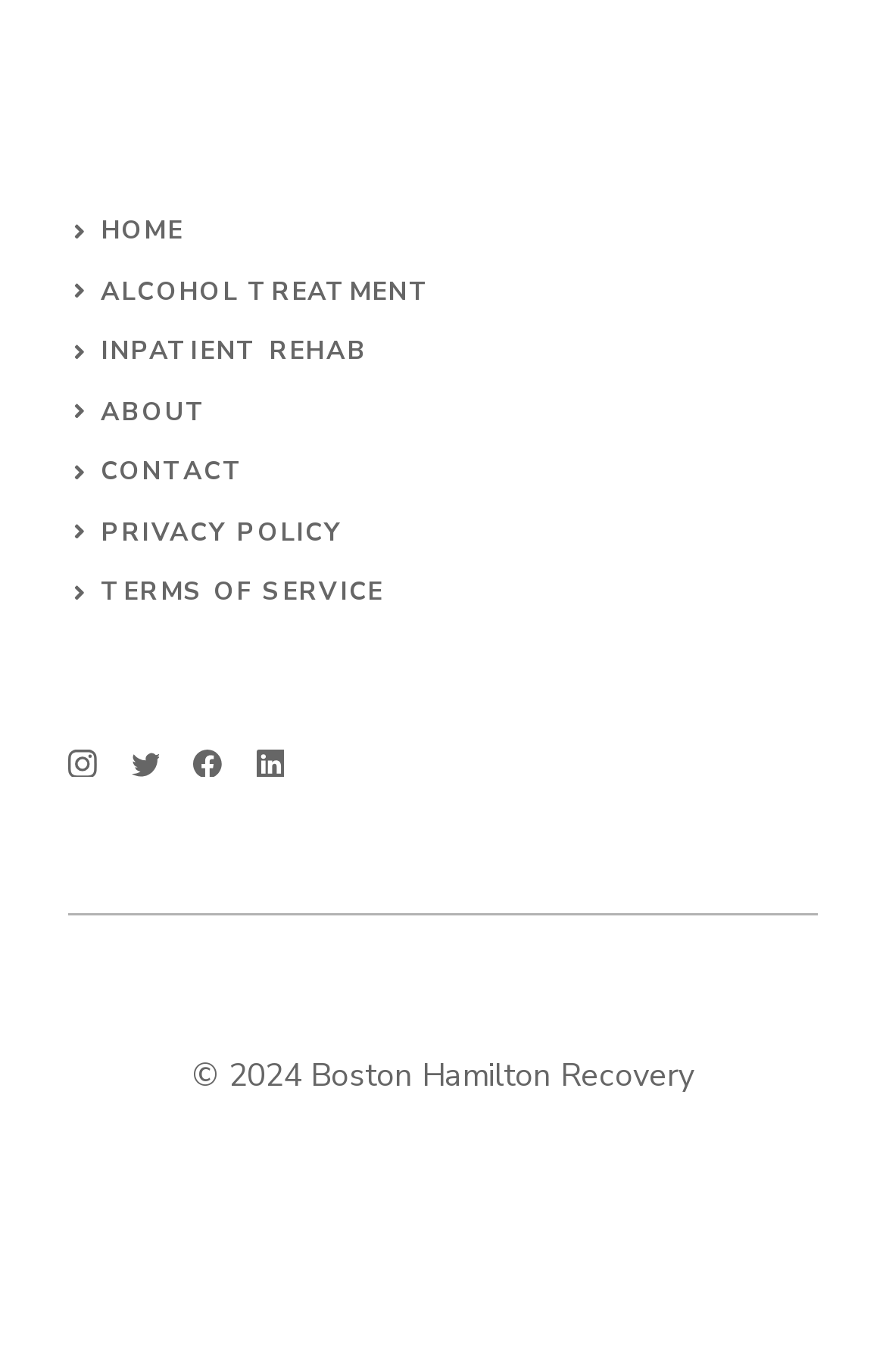Please provide the bounding box coordinates for the element that needs to be clicked to perform the instruction: "follow on instagram". The coordinates must consist of four float numbers between 0 and 1, formatted as [left, top, right, bottom].

[0.077, 0.546, 0.109, 0.567]